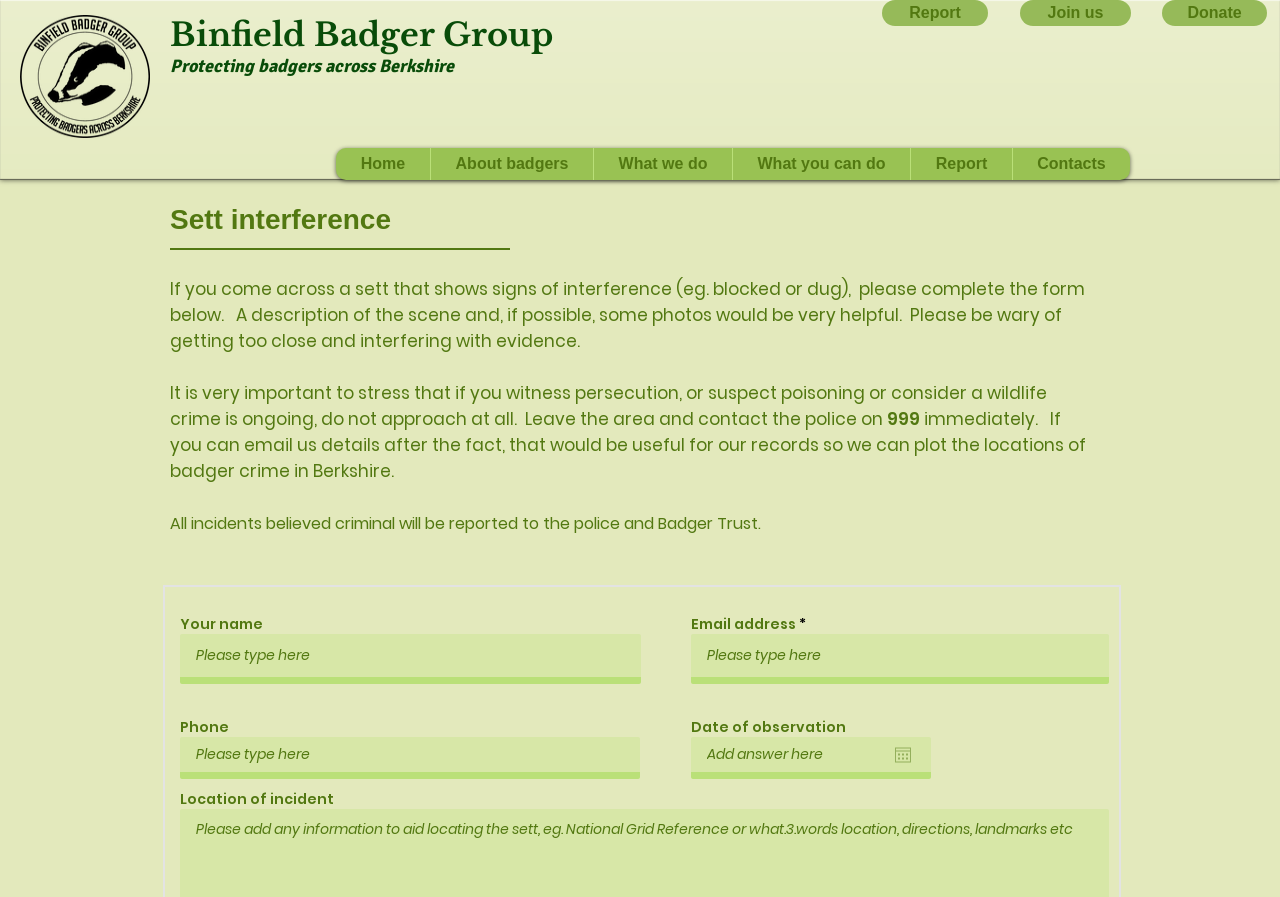Predict the bounding box coordinates of the area that should be clicked to accomplish the following instruction: "Report a sett interference". The bounding box coordinates should consist of four float numbers between 0 and 1, i.e., [left, top, right, bottom].

[0.689, 0.0, 0.772, 0.029]